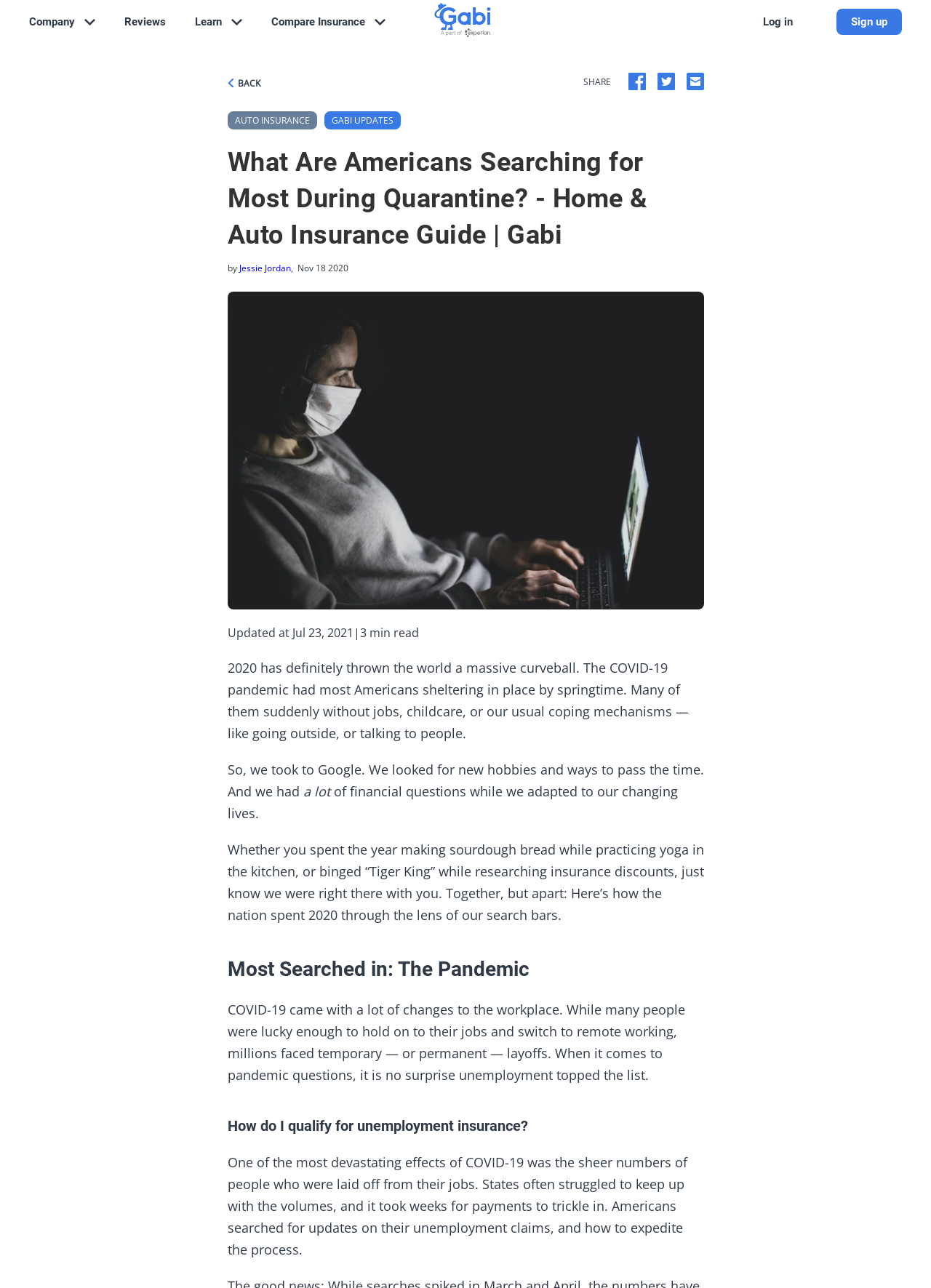Provide your answer in one word or a succinct phrase for the question: 
What is the most searched topic during the pandemic?

Unemployment